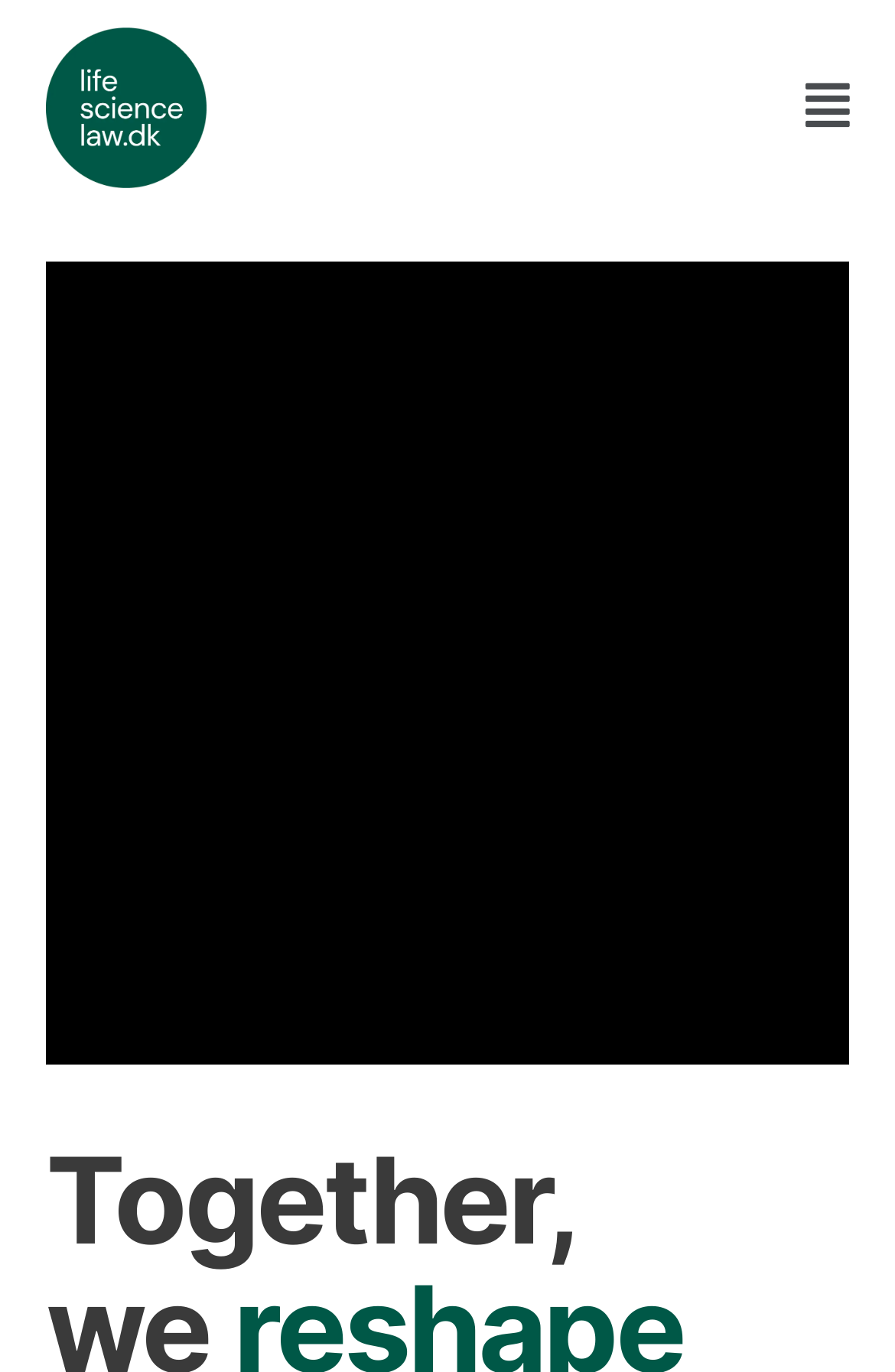Determine the bounding box coordinates for the HTML element described here: "Main Menu".

[0.5, 0.059, 0.949, 0.098]